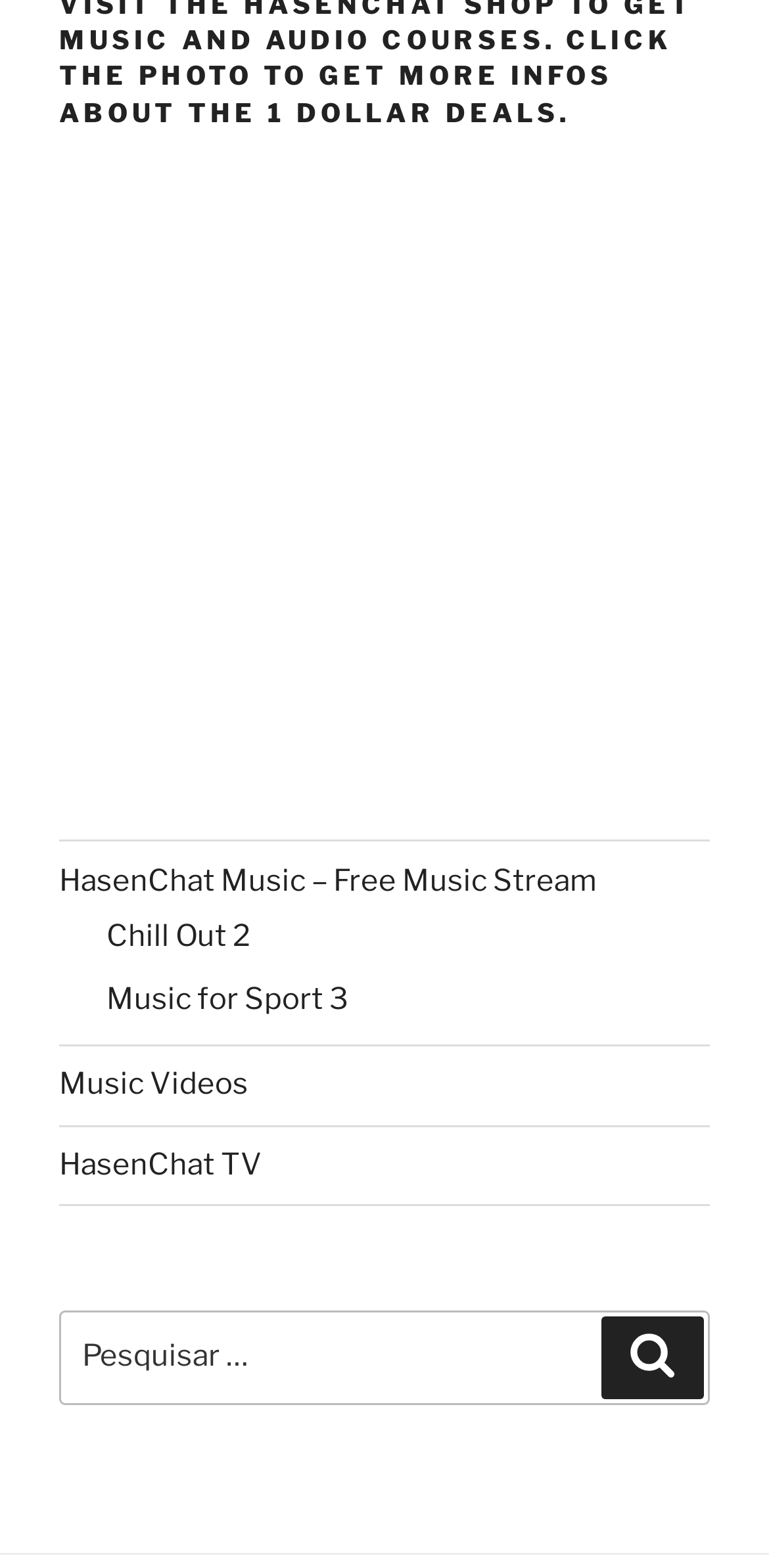Refer to the image and answer the question with as much detail as possible: How many elements are there in the top navigation bar?

I looked at the top navigation bar and found two elements: a link and a navigation element with the text 'Menu'.